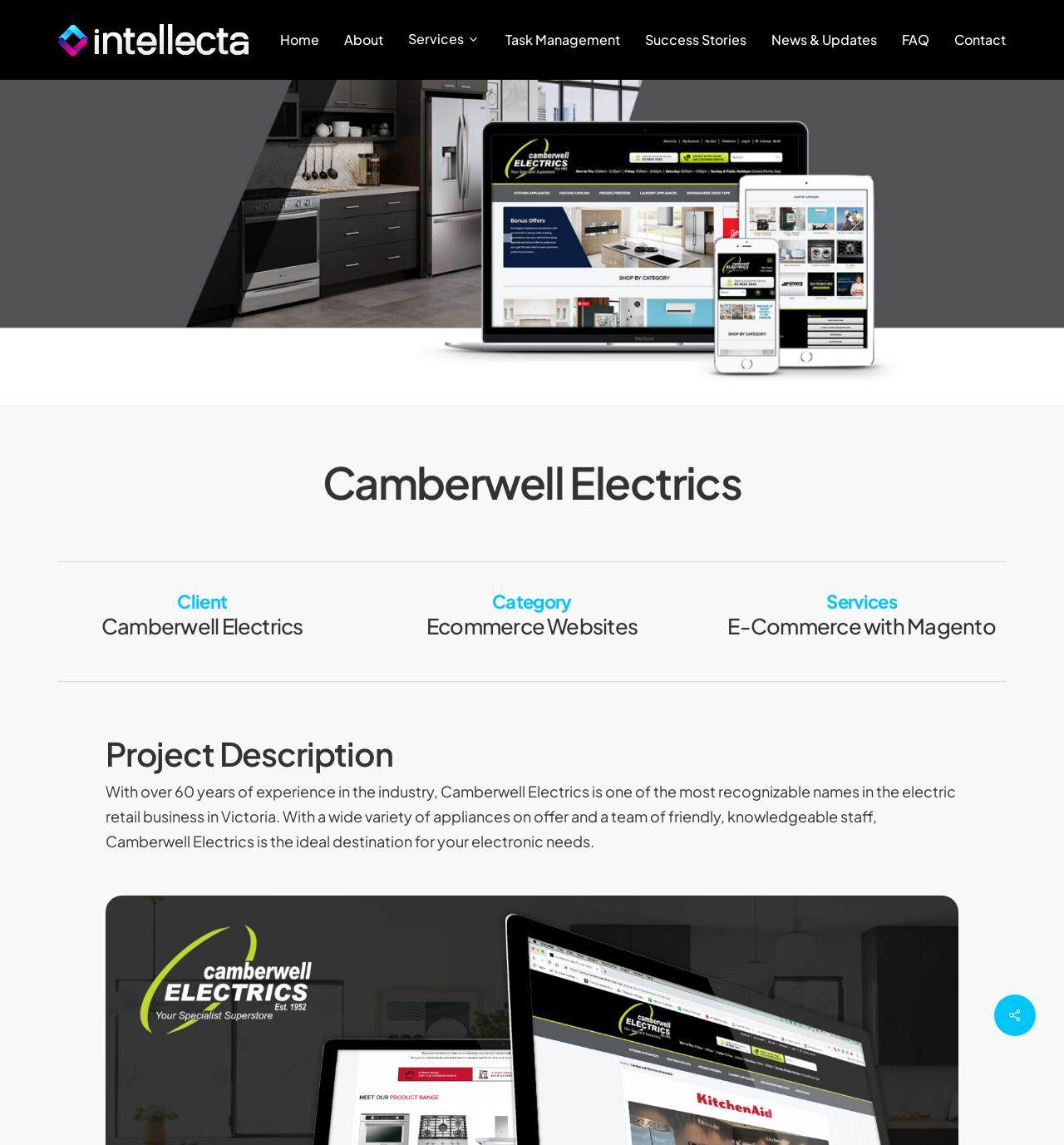Locate the bounding box coordinates of the clickable region necessary to complete the following instruction: "learn about the company". Provide the coordinates in the format of four float numbers between 0 and 1, i.e., [left, top, right, bottom].

[0.312, 0.029, 0.372, 0.041]